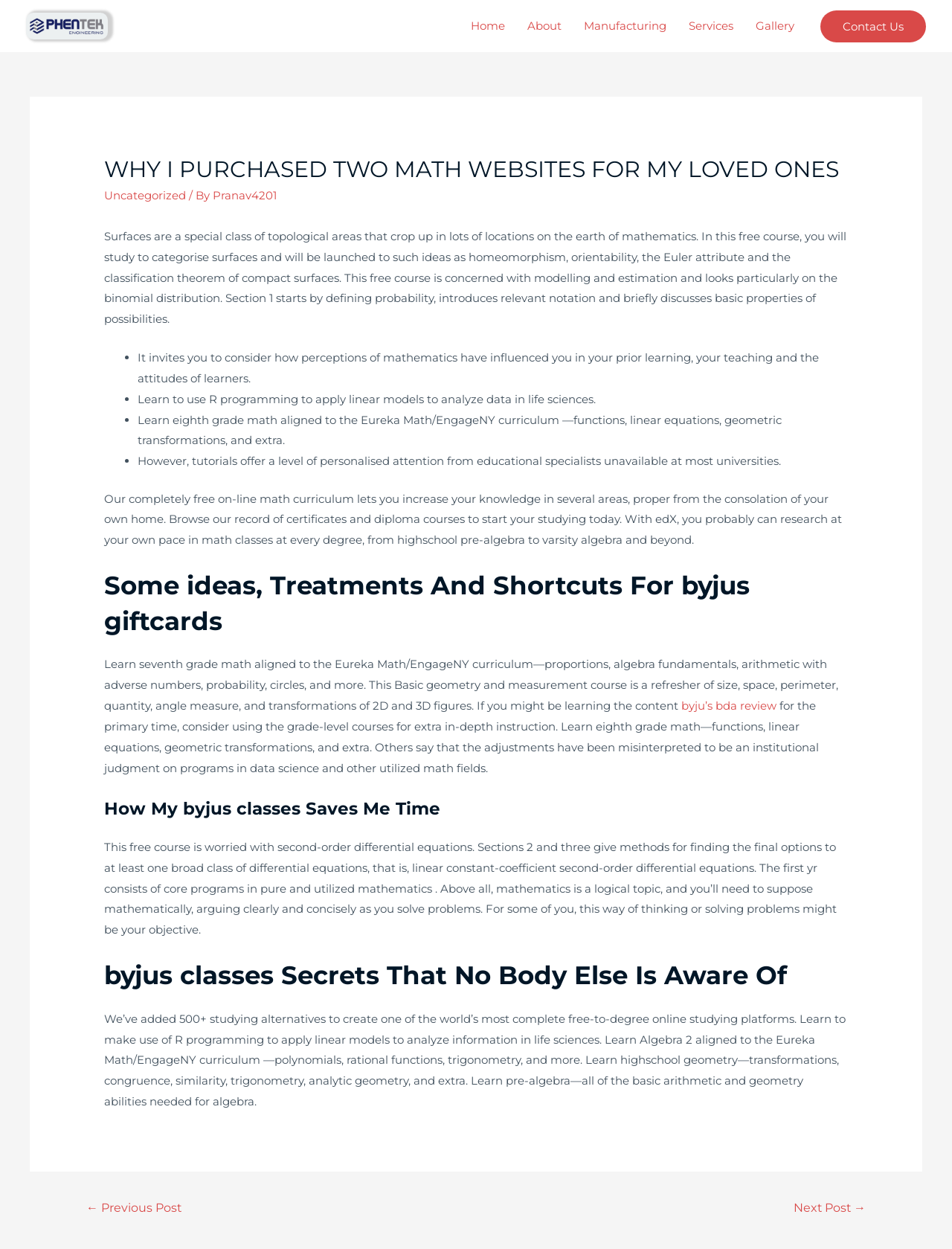Locate the bounding box coordinates of the clickable region necessary to complete the following instruction: "Click on the 'Home' link in the site navigation". Provide the coordinates in the format of four float numbers between 0 and 1, i.e., [left, top, right, bottom].

[0.483, 0.0, 0.542, 0.042]